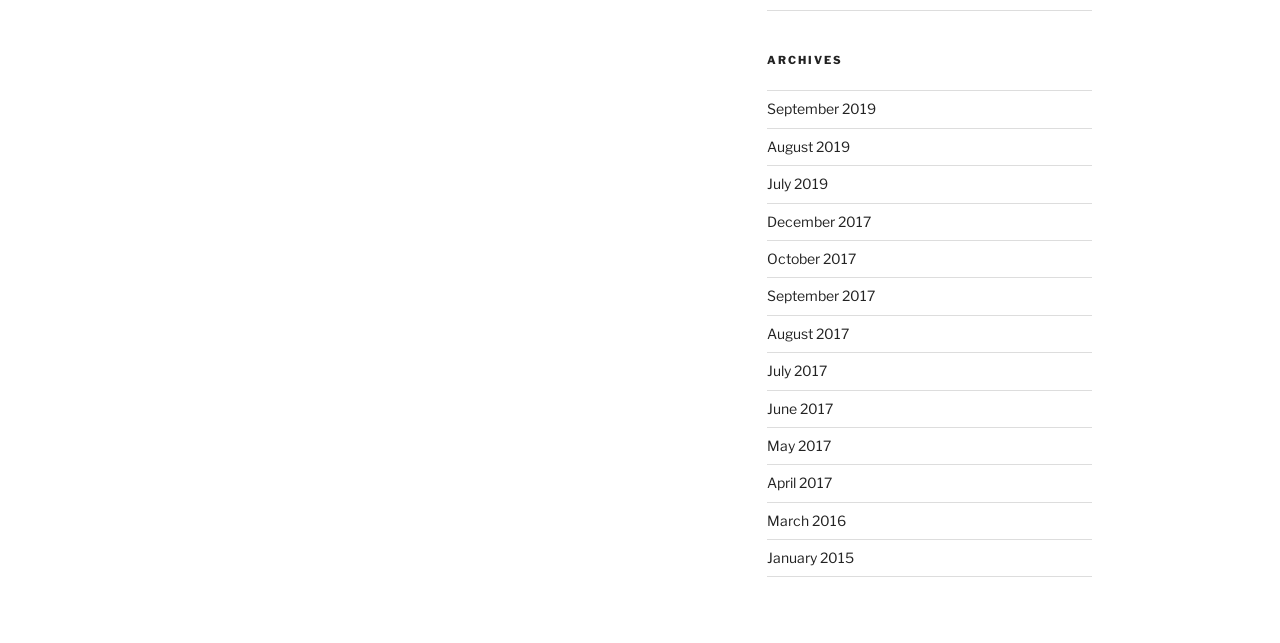What is the earliest month listed in the archives?
Analyze the image and provide a thorough answer to the question.

I looked at the list of links under the 'ARCHIVES' heading and found the earliest month listed, which is January 2015.